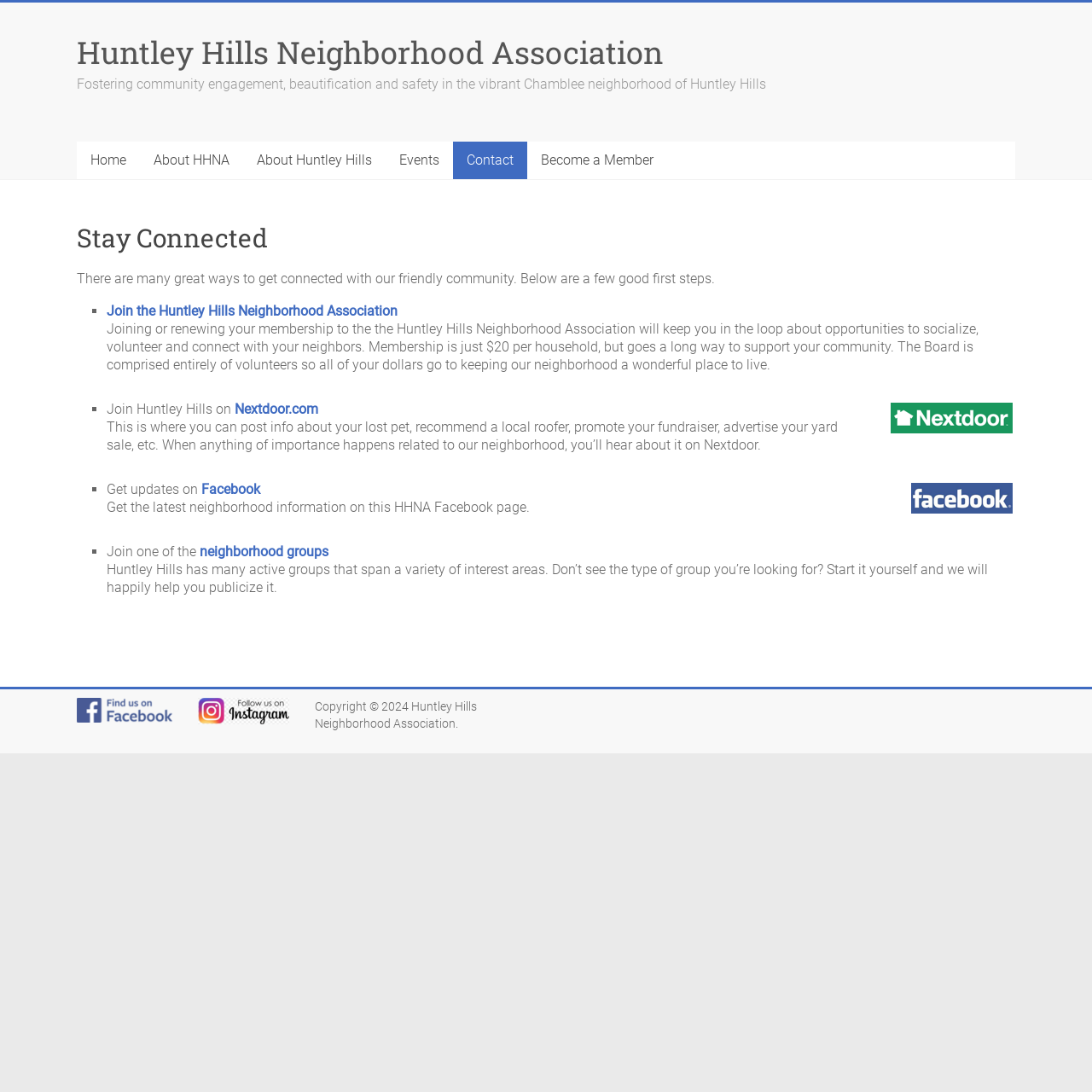Identify the coordinates of the bounding box for the element that must be clicked to accomplish the instruction: "Visit Nextdoor.com".

[0.215, 0.367, 0.291, 0.382]